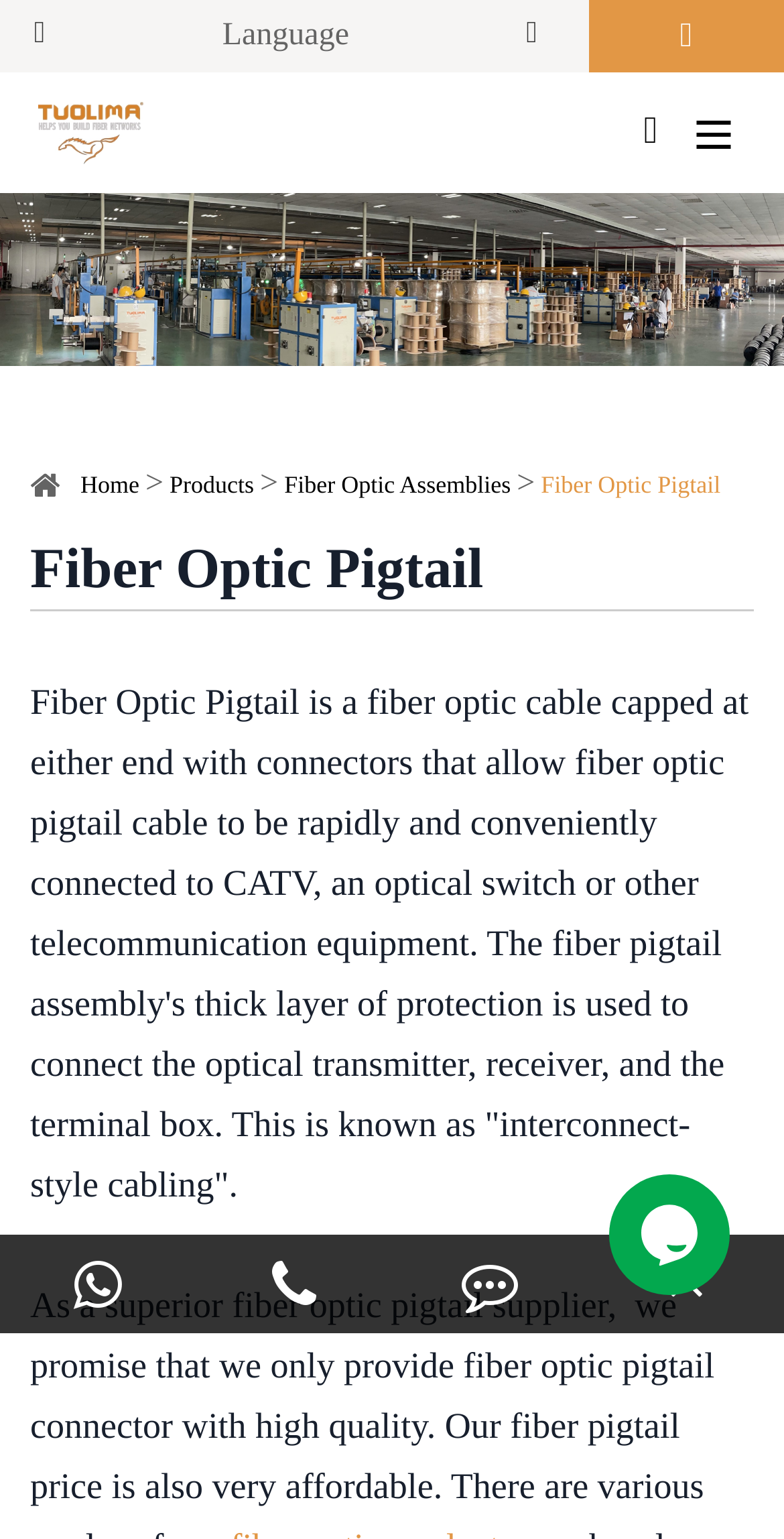Given the description "Fiber Optic Pigtail", provide the bounding box coordinates of the corresponding UI element.

[0.69, 0.299, 0.919, 0.331]